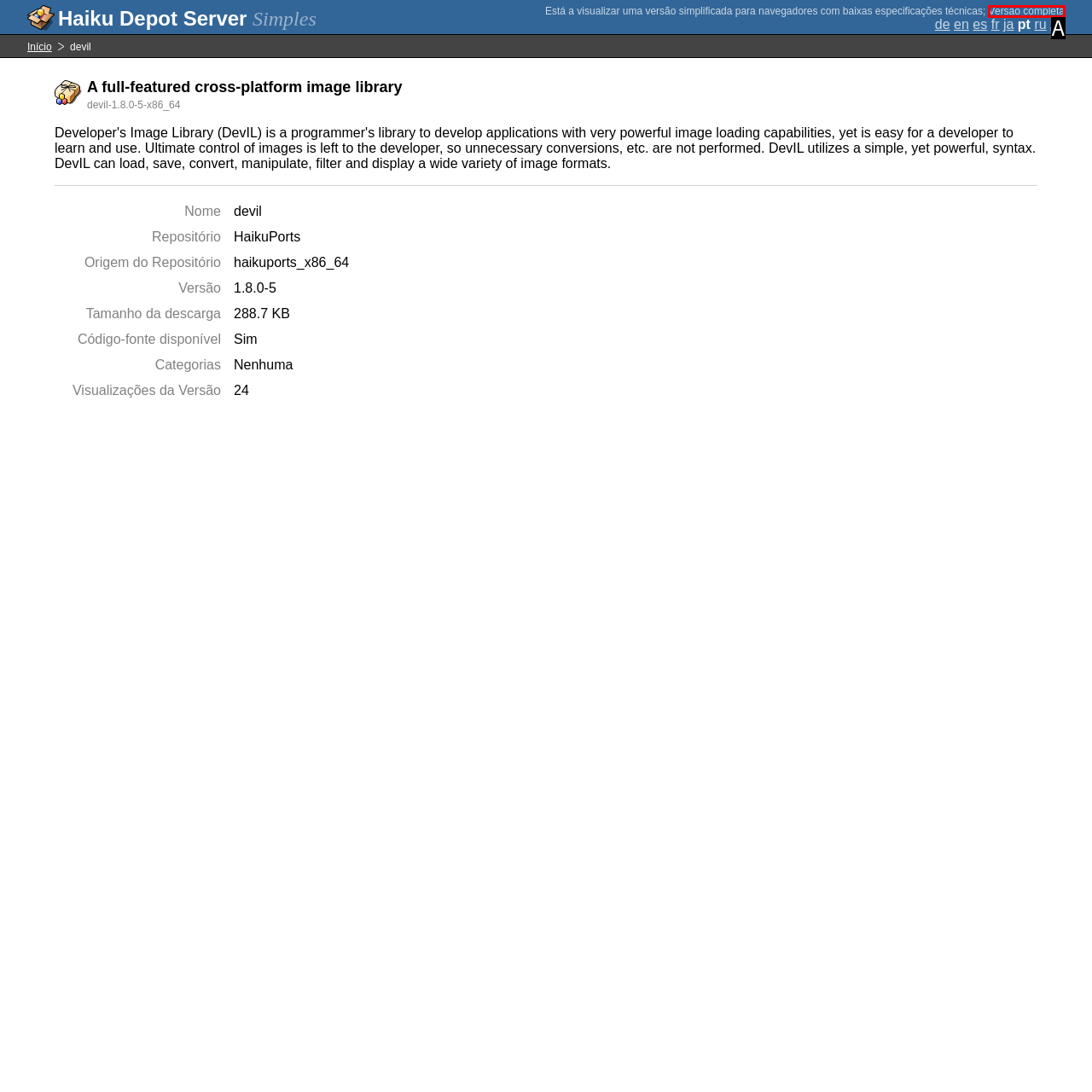From the given choices, determine which HTML element matches the description: Versão completa. Reply with the appropriate letter.

A